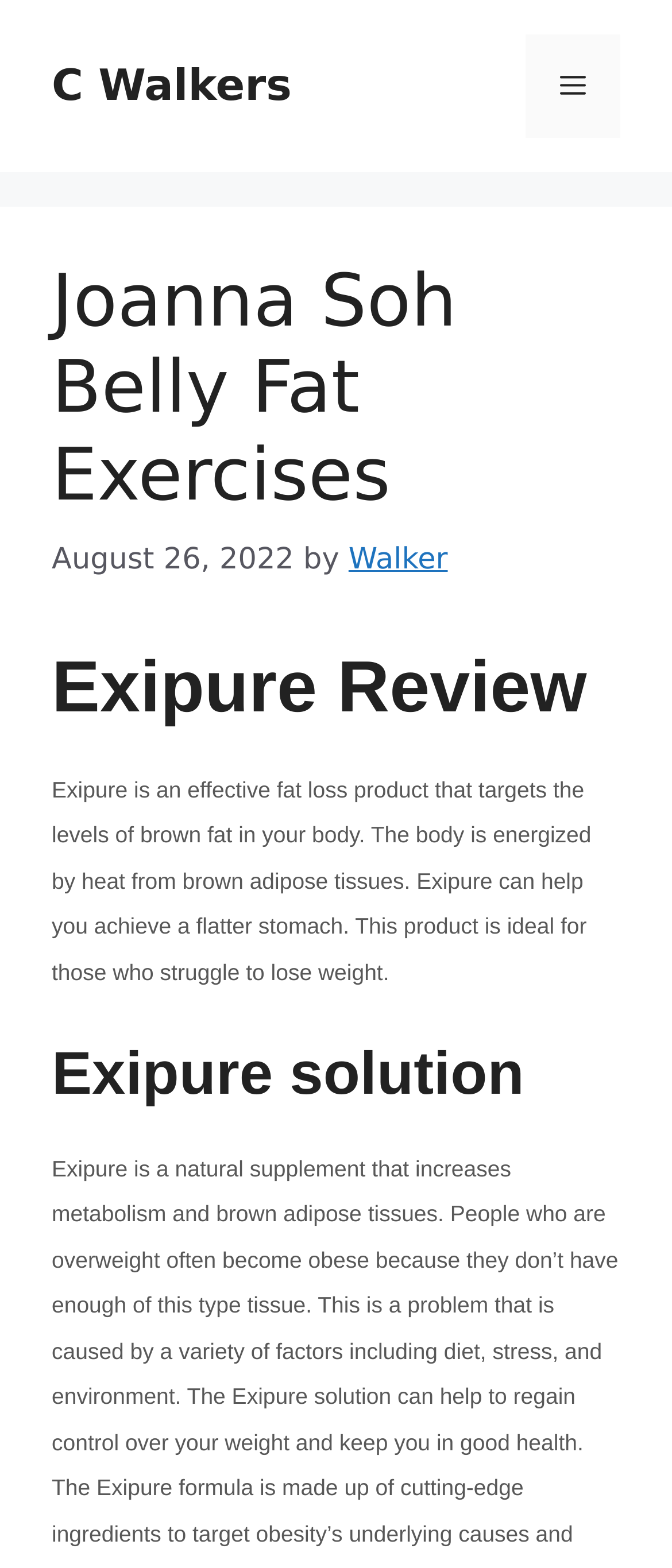Using the webpage screenshot and the element description C Walkers, determine the bounding box coordinates. Specify the coordinates in the format (top-left x, top-left y, bottom-right x, bottom-right y) with values ranging from 0 to 1.

[0.077, 0.038, 0.434, 0.07]